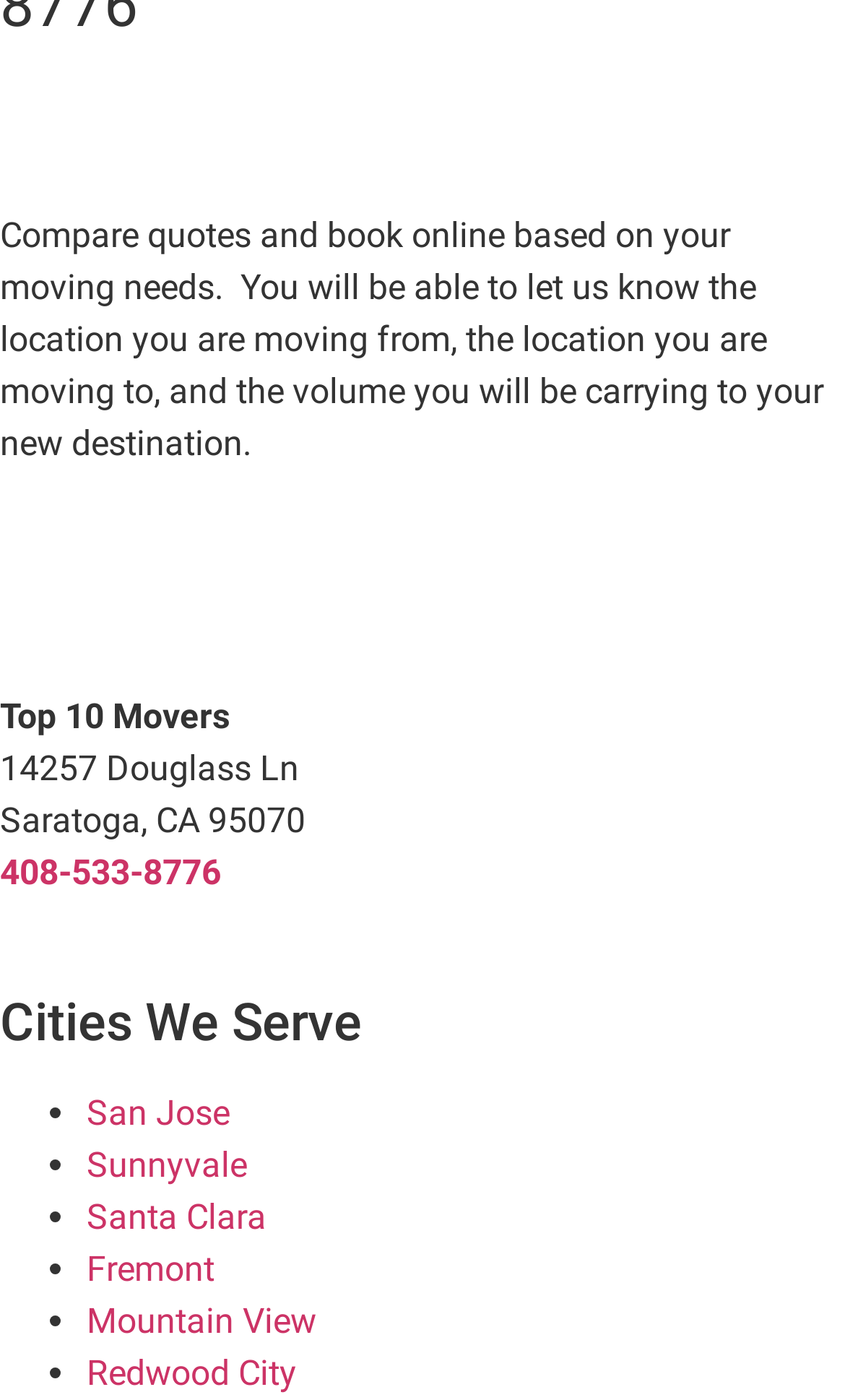Highlight the bounding box coordinates of the region I should click on to meet the following instruction: "View Redwood City".

[0.103, 0.966, 0.351, 0.996]